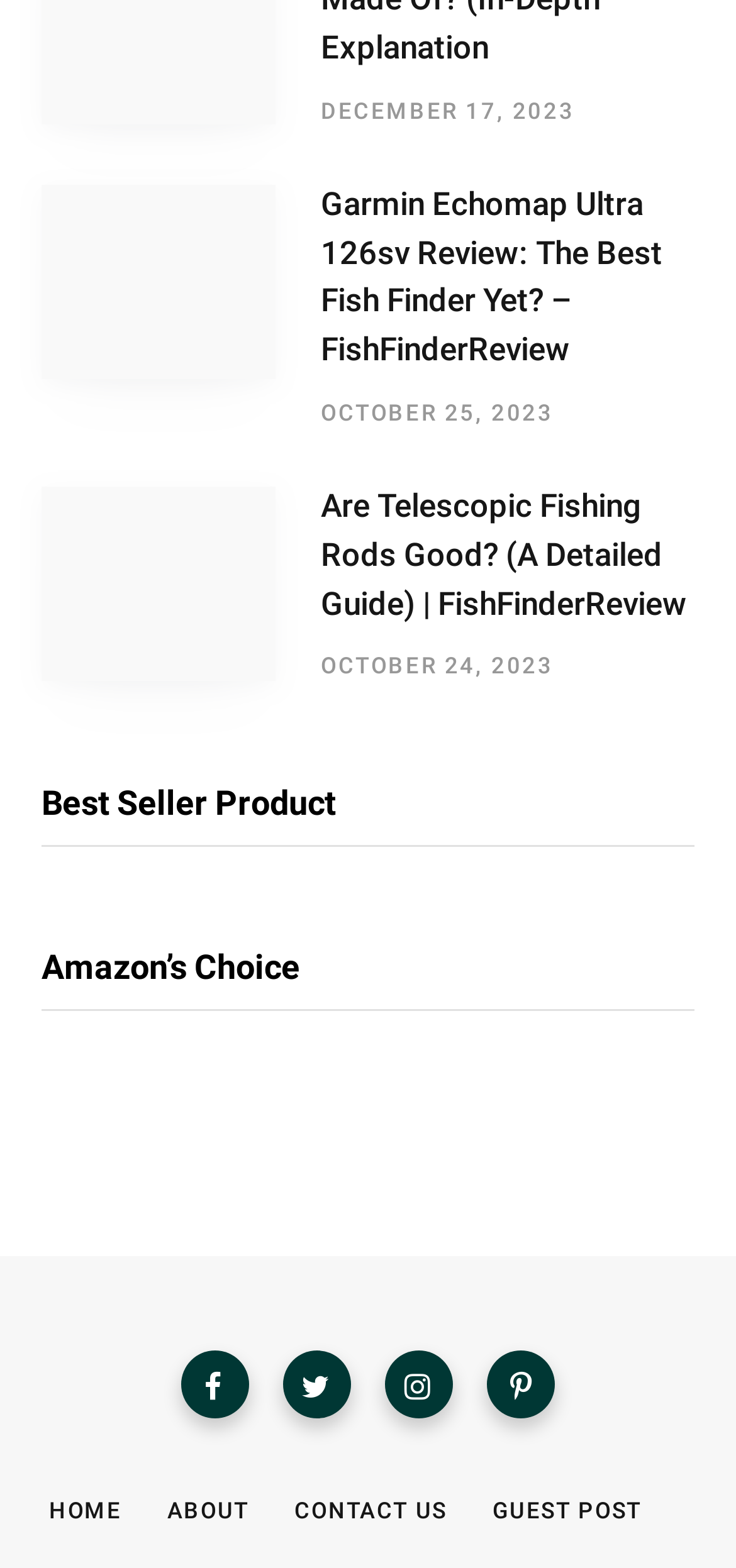What is the date of the first article?
Answer the question with a detailed explanation, including all necessary information.

I found the date by looking at the first link element with the text 'DECEMBER 17, 2023' which is a child of the root element.